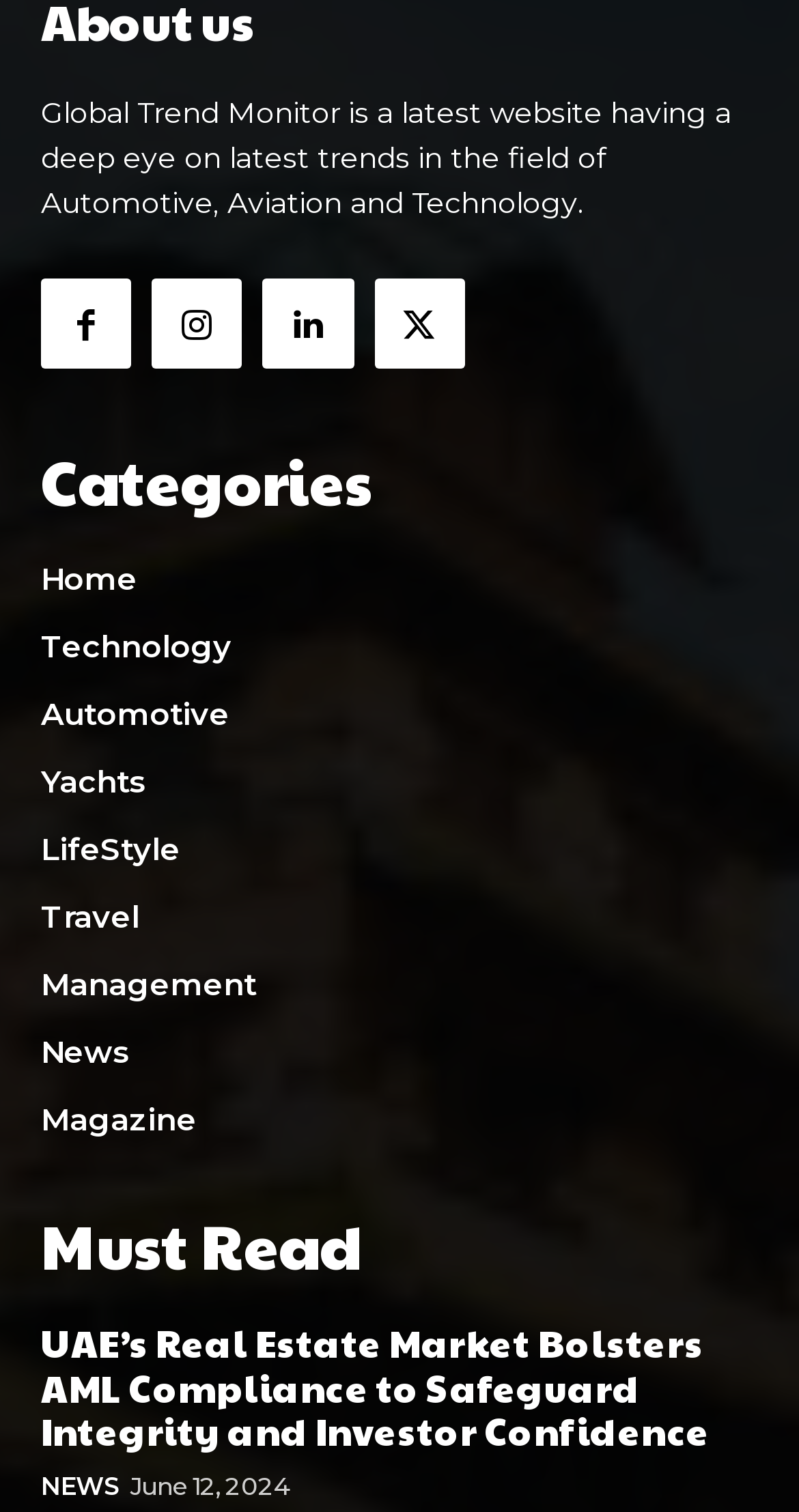What is the name of the website?
Use the image to answer the question with a single word or phrase.

Global Trend Monitor